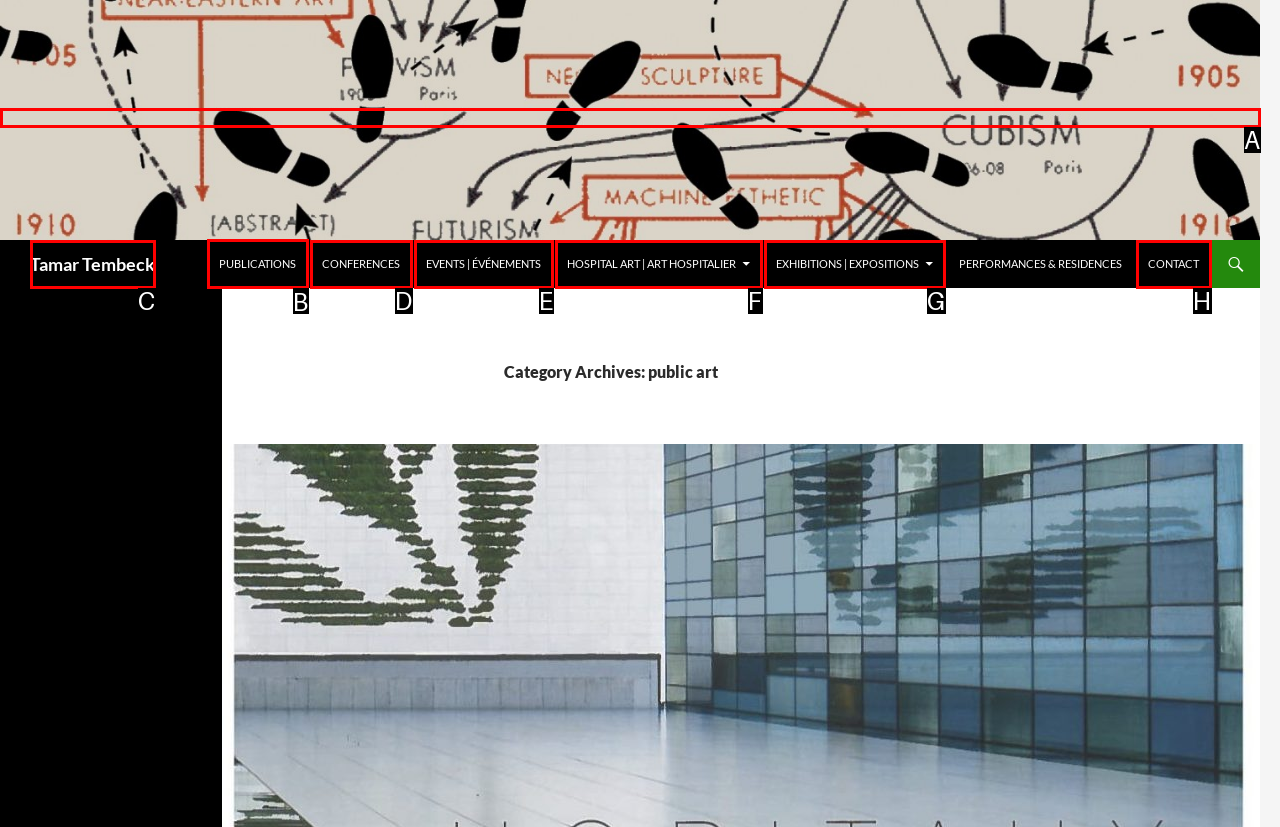Choose the letter of the UI element necessary for this task: view publications
Answer with the correct letter.

B